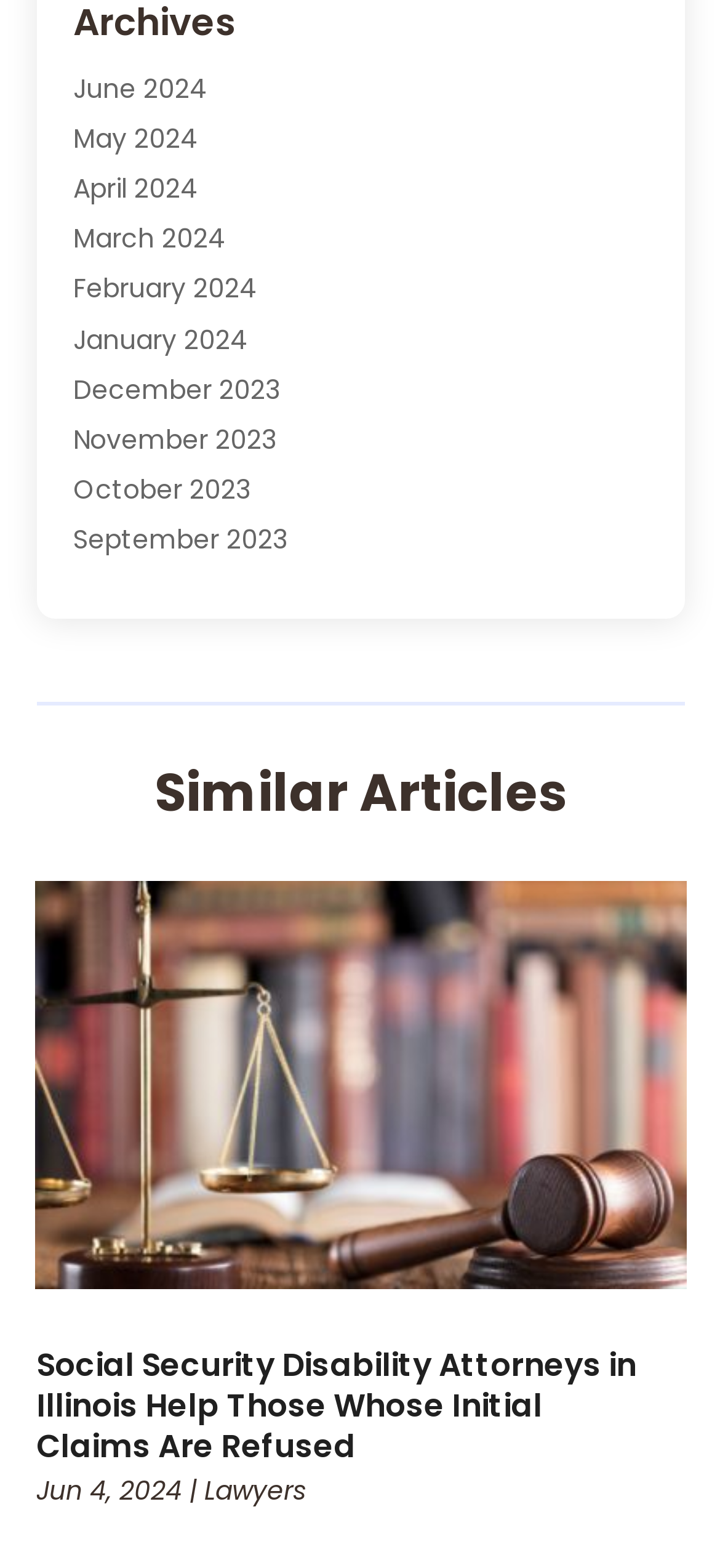What is the first link on the webpage?
Based on the screenshot, provide your answer in one word or phrase.

Family Lawyer